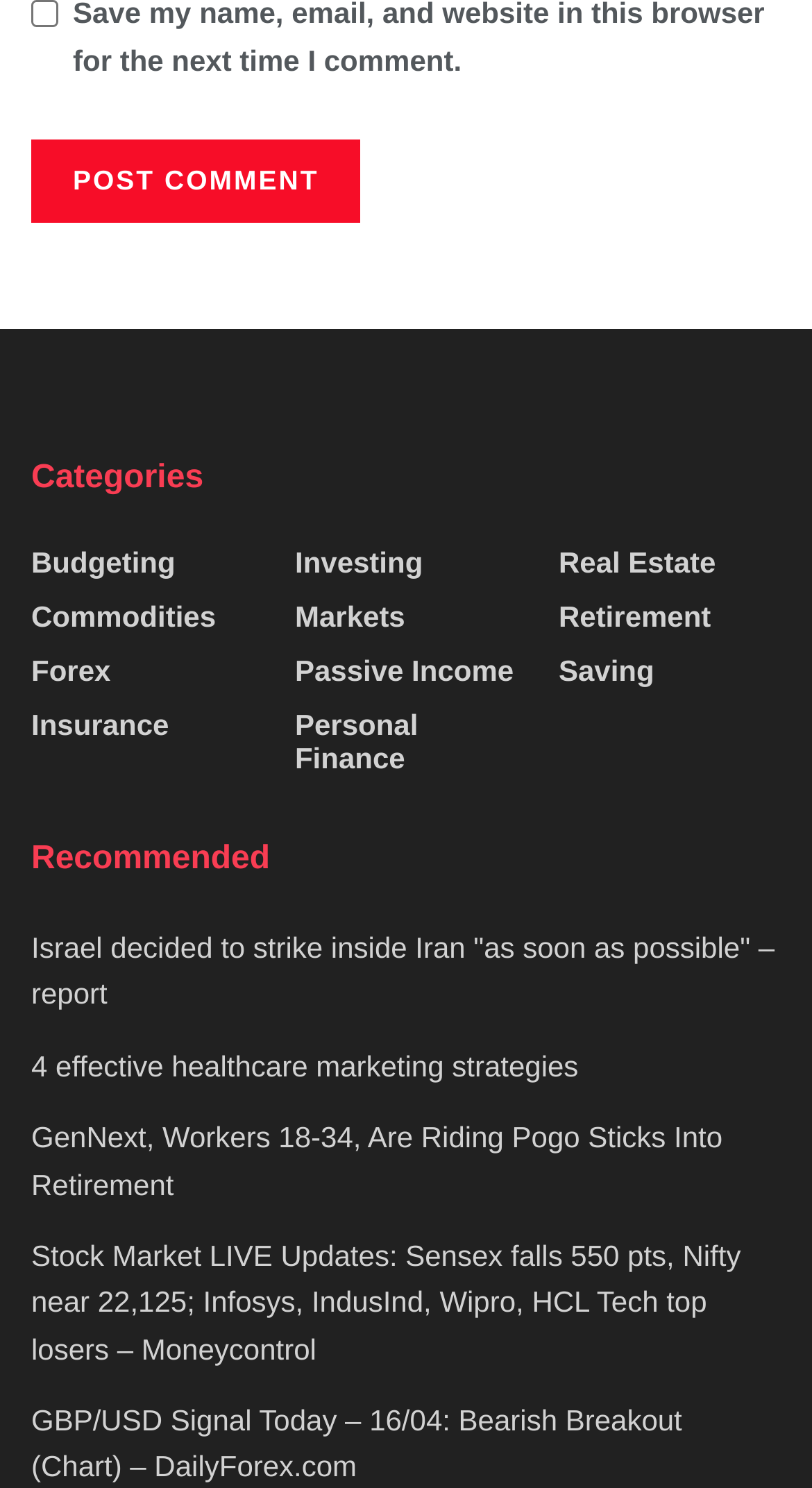Determine the bounding box coordinates of the area to click in order to meet this instruction: "Read the article about Israel striking inside Iran".

[0.038, 0.625, 0.954, 0.679]